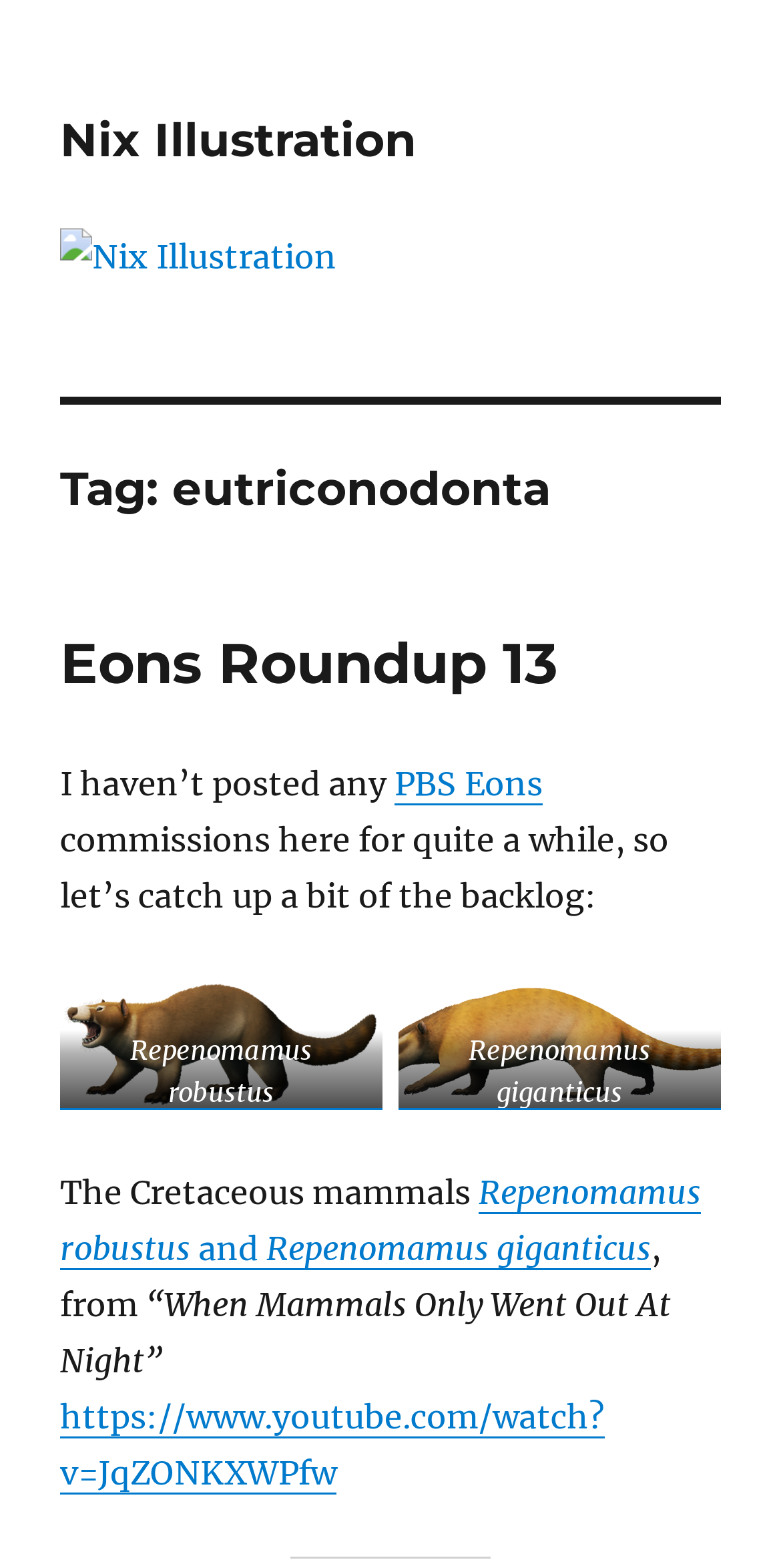Specify the bounding box coordinates of the area that needs to be clicked to achieve the following instruction: "Watch the YouTube video about When Mammals Only Went Out At Night".

[0.077, 0.891, 0.774, 0.952]